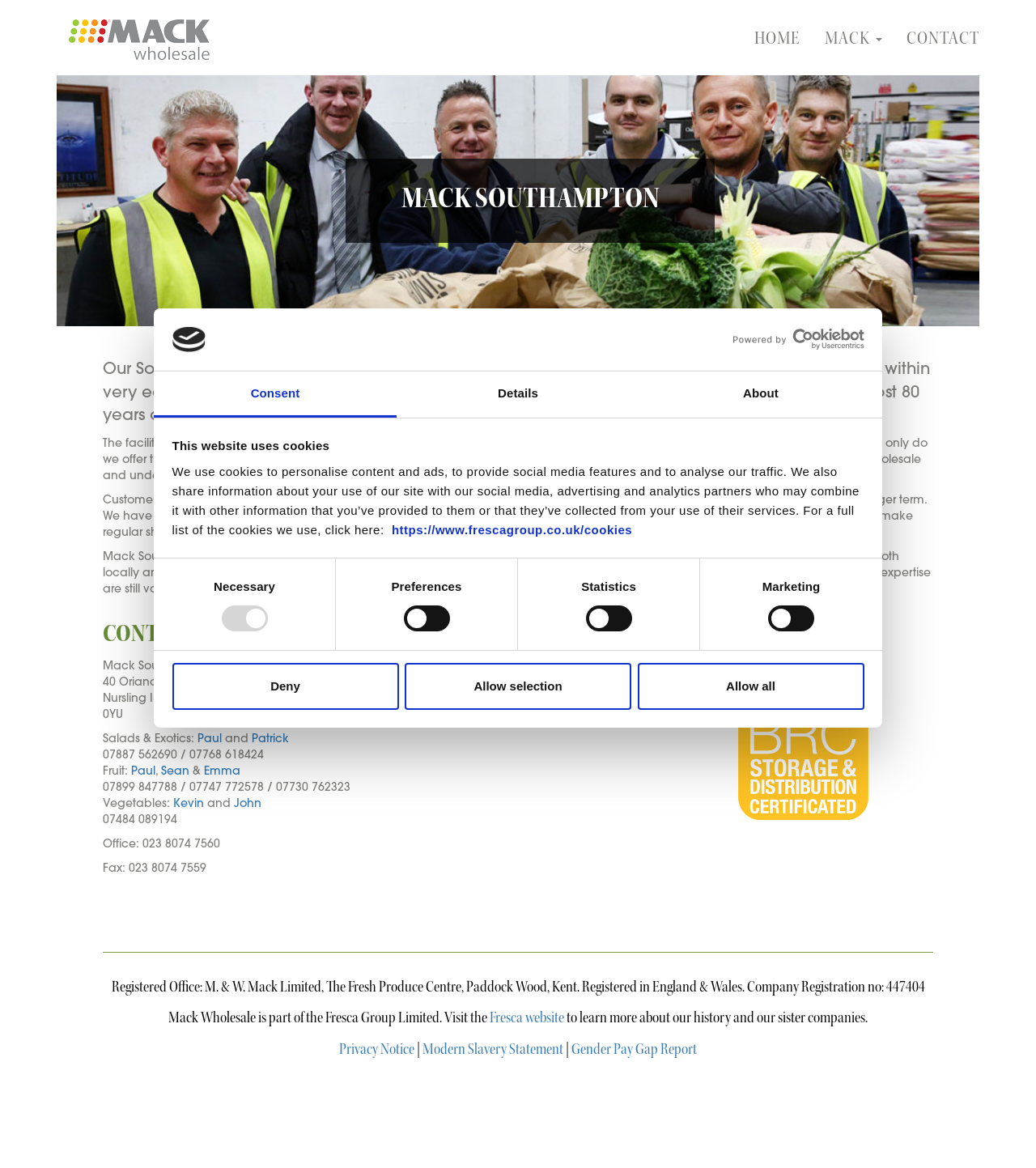Identify the bounding box coordinates of the clickable region required to complete the instruction: "Click the 'Deny' button". The coordinates should be given as four float numbers within the range of 0 and 1, i.e., [left, top, right, bottom].

[0.166, 0.567, 0.385, 0.607]